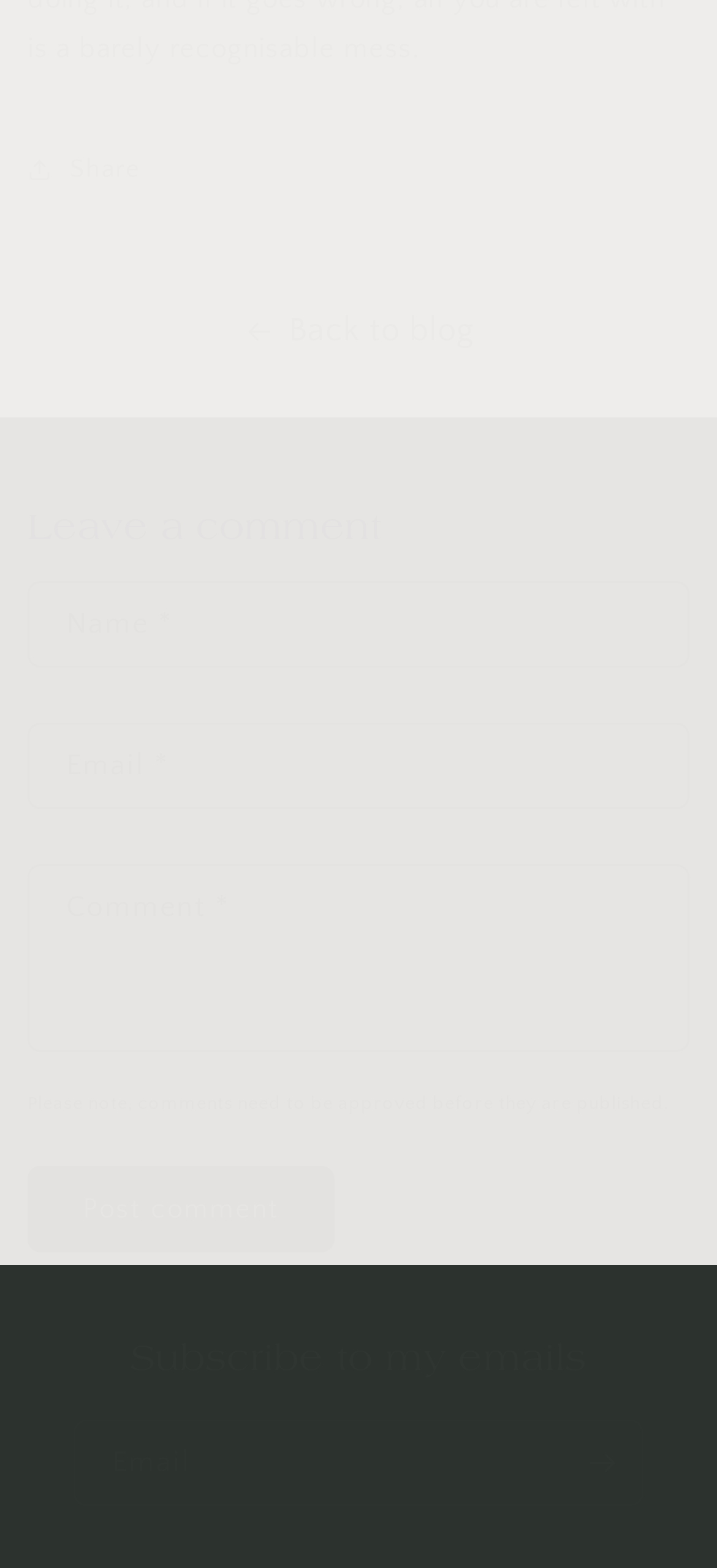Answer the question using only one word or a concise phrase: What is the purpose of the 'Subscribe' button?

To subscribe to emails